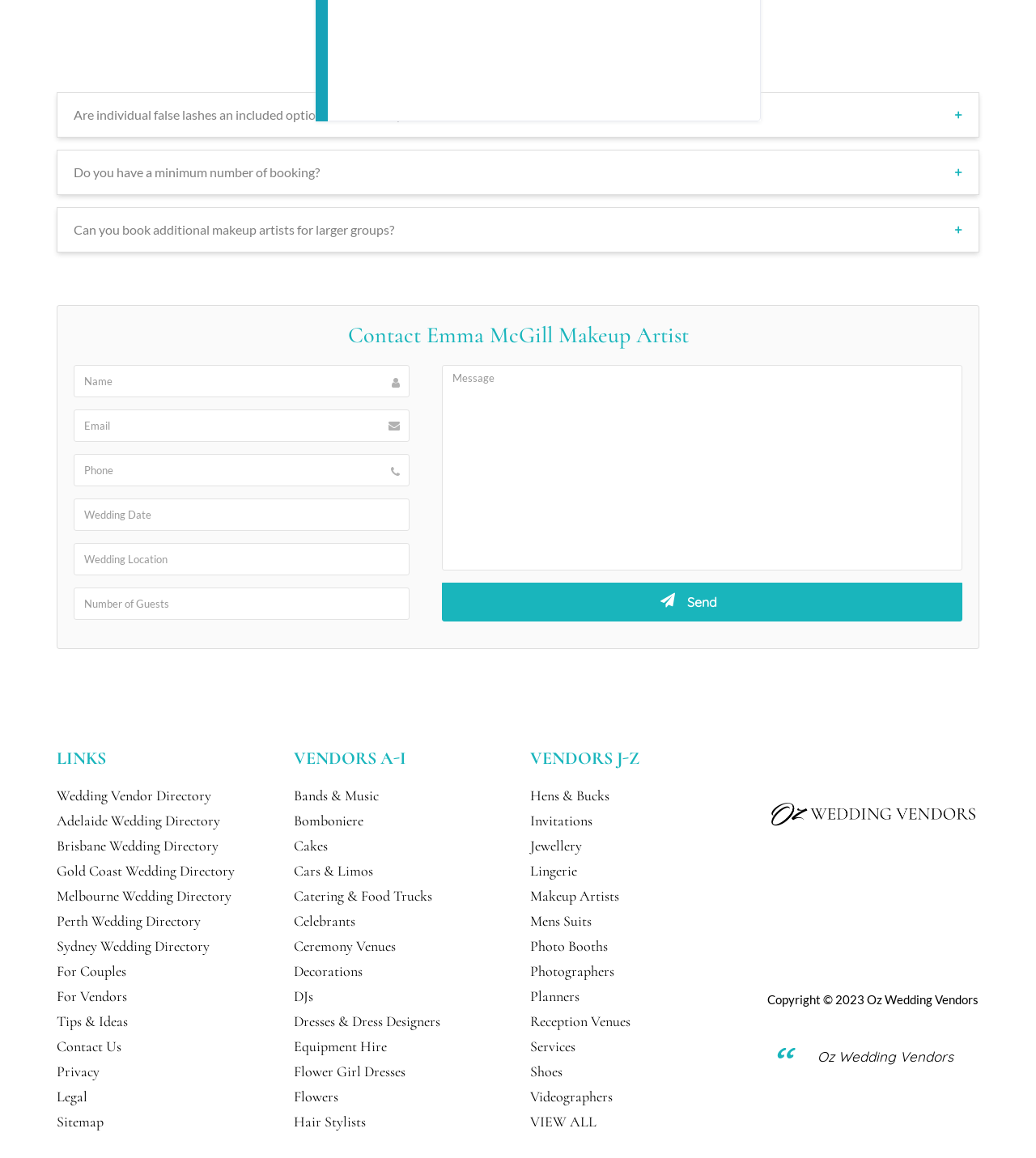Please identify the bounding box coordinates of the element's region that should be clicked to execute the following instruction: "Check the number of guests". The bounding box coordinates must be four float numbers between 0 and 1, i.e., [left, top, right, bottom].

[0.071, 0.507, 0.395, 0.535]